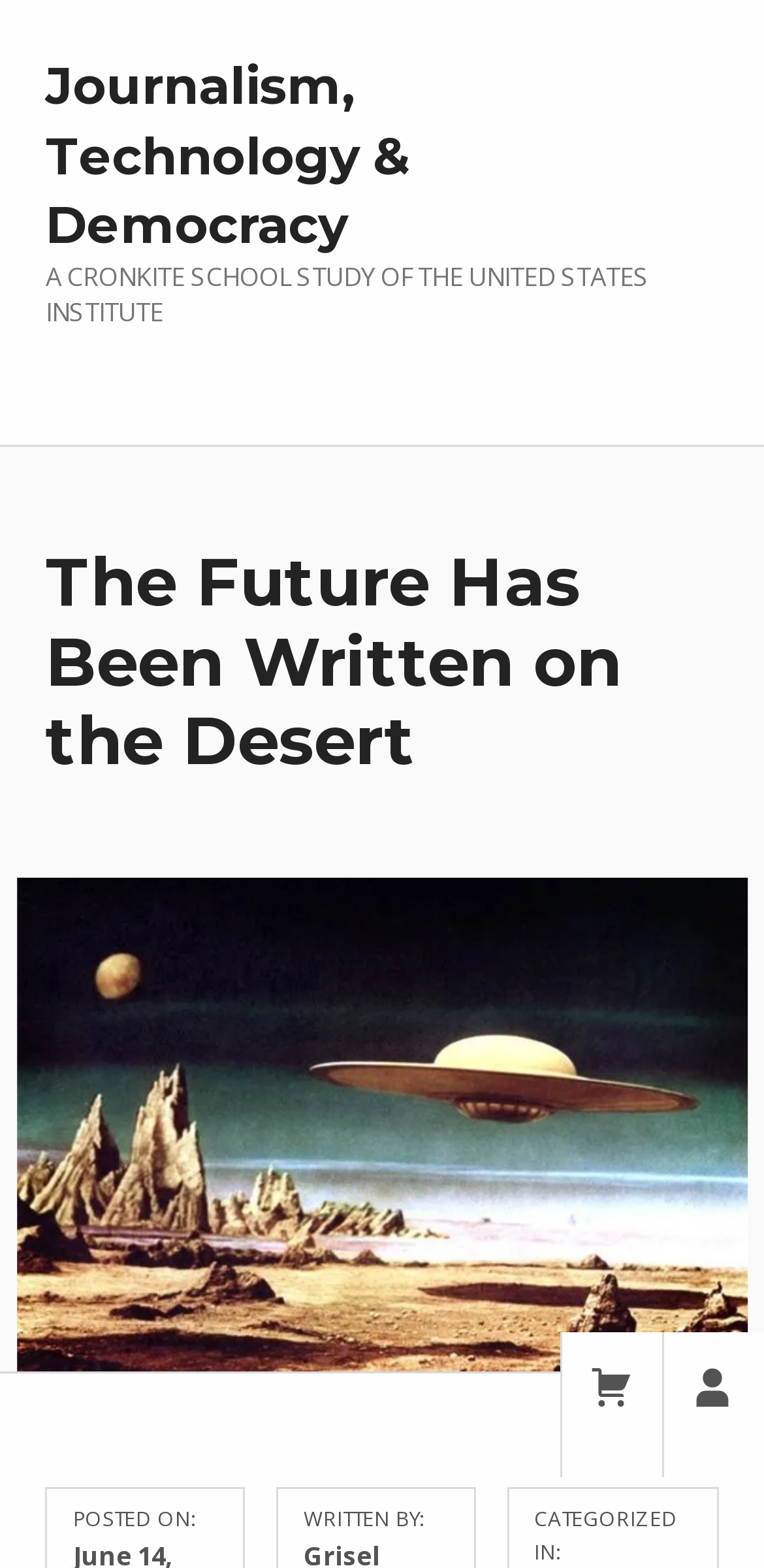Determine the main heading text of the webpage.

The Future Has Been Written on the Desert